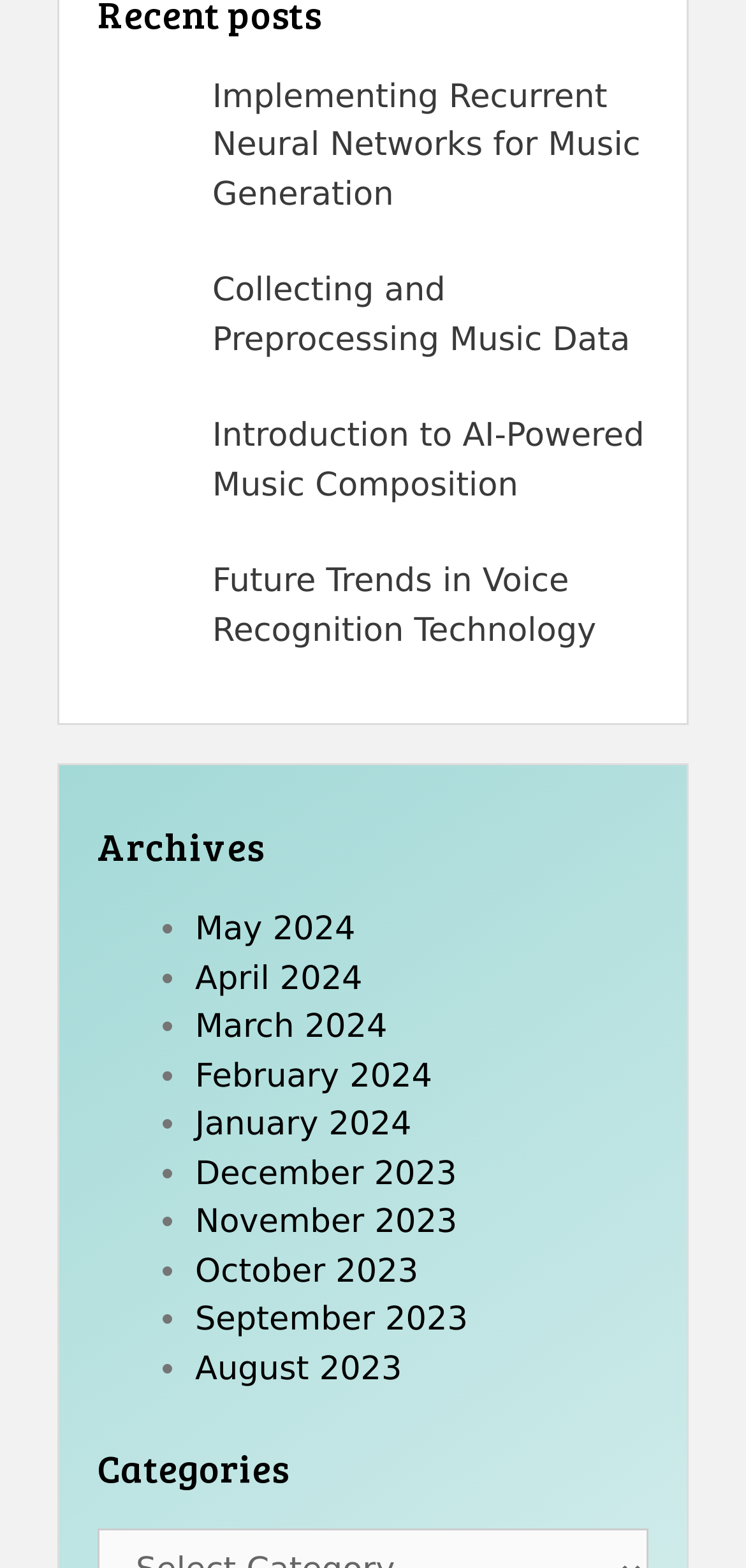Give a one-word or phrase response to the following question: What is the category section title?

Categories